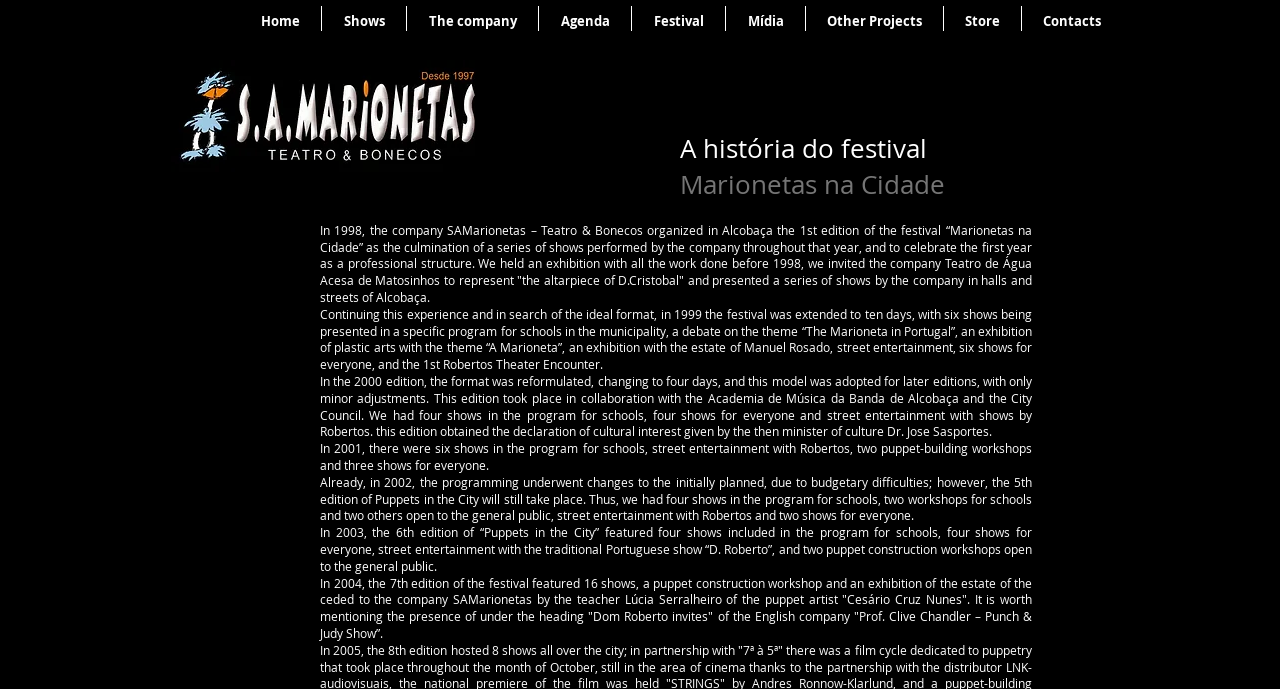Identify the bounding box coordinates for the element you need to click to achieve the following task: "Click the Home link". Provide the bounding box coordinates as four float numbers between 0 and 1, in the form [left, top, right, bottom].

None